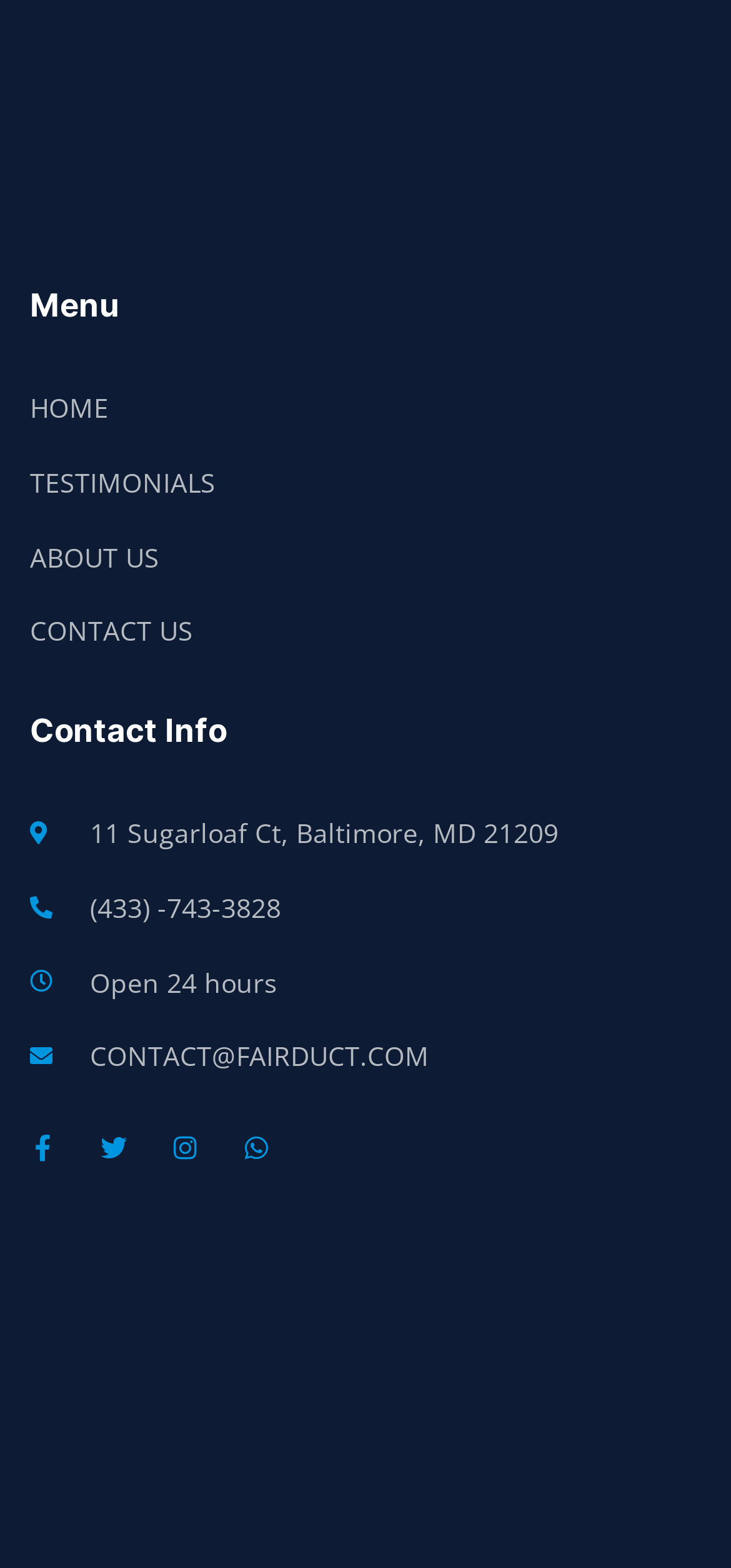What is the company's address?
Using the image as a reference, answer with just one word or a short phrase.

11 Sugarloaf Ct, Baltimore, MD 21209